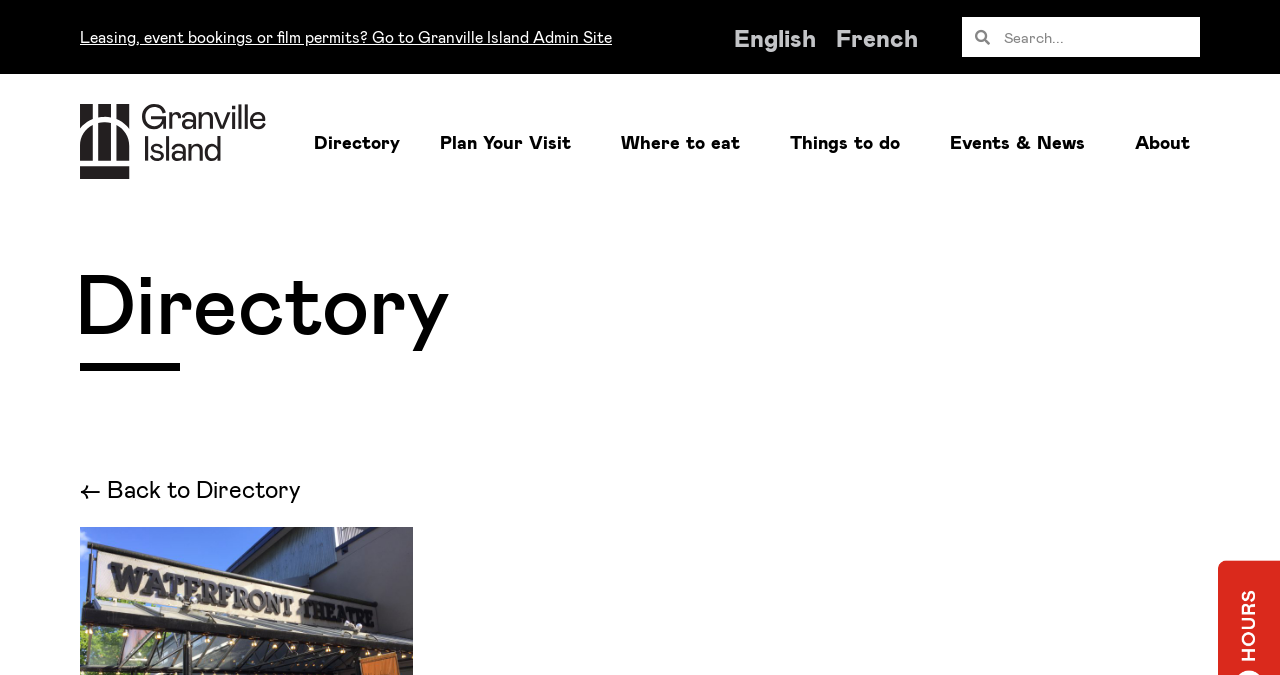What is the purpose of the link 'Leasing, event bookings or film permits?'
Based on the image, provide a one-word or brief-phrase response.

To go to Granville Island Admin Site